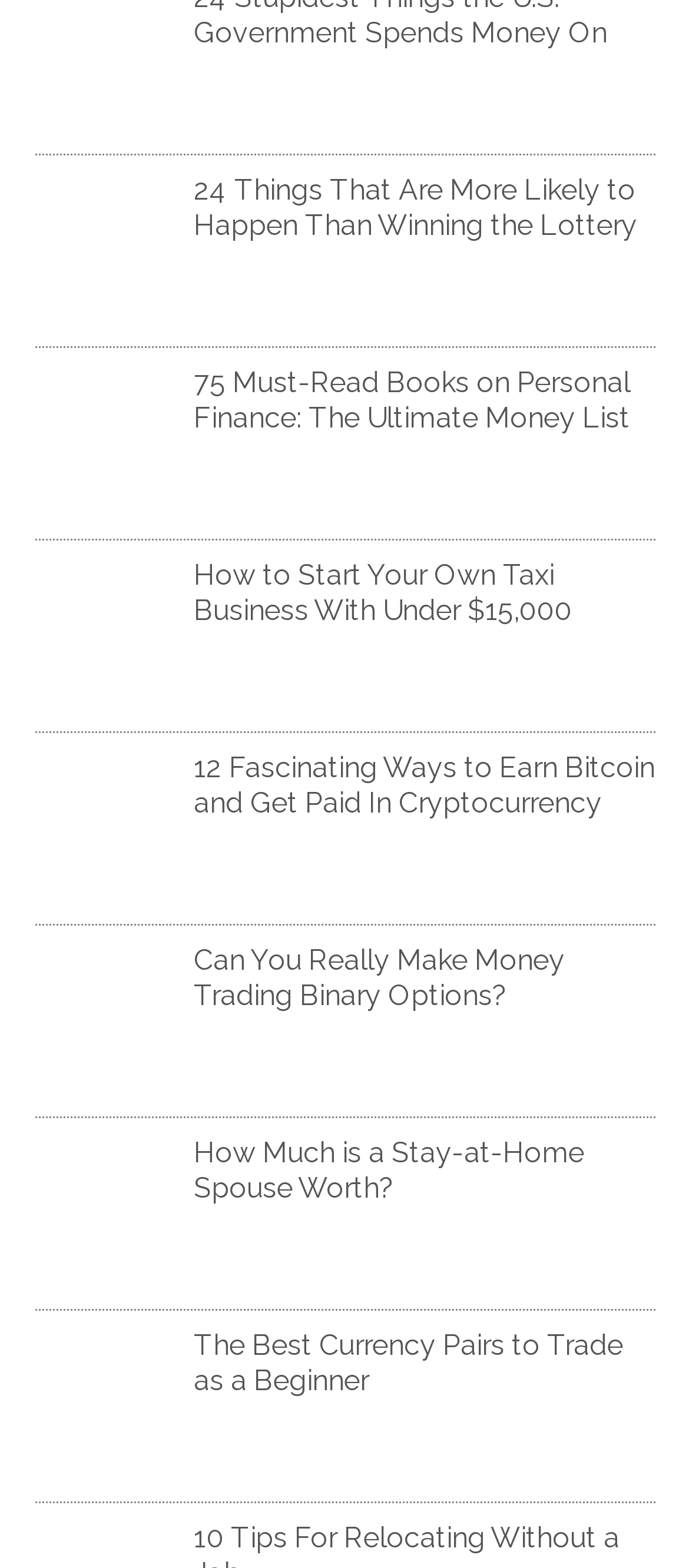Pinpoint the bounding box coordinates of the element to be clicked to execute the instruction: "Explore 'How to Start Your Own Taxi Business With Under $15,000'".

[0.281, 0.356, 0.95, 0.4]